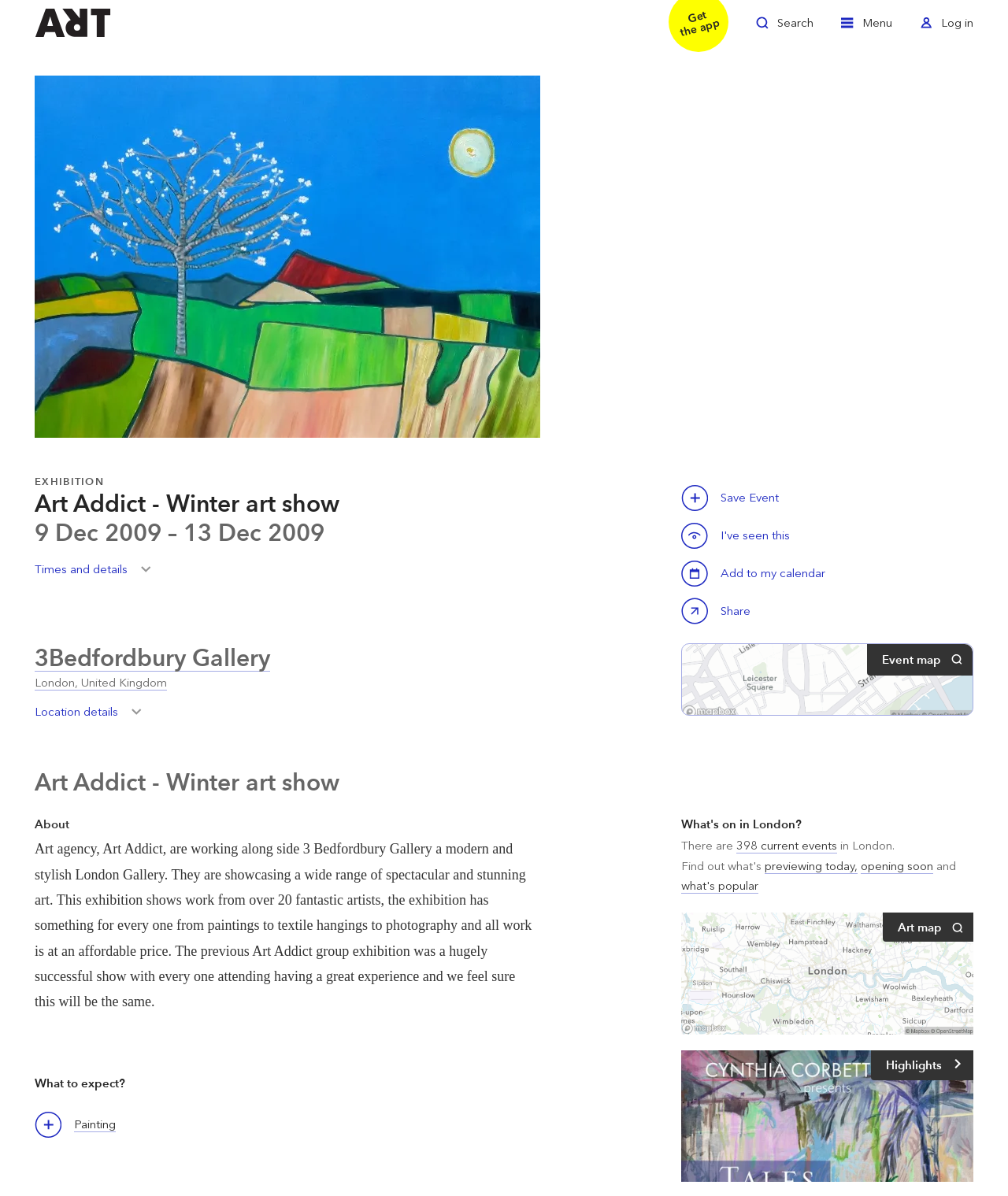Based on the image, provide a detailed response to the question:
Can I save this event to my calendar?

I found the answer by looking at the button that says 'Save this event' and another button that says 'Add to my calendar', indicating that it's possible to save the event to my calendar.